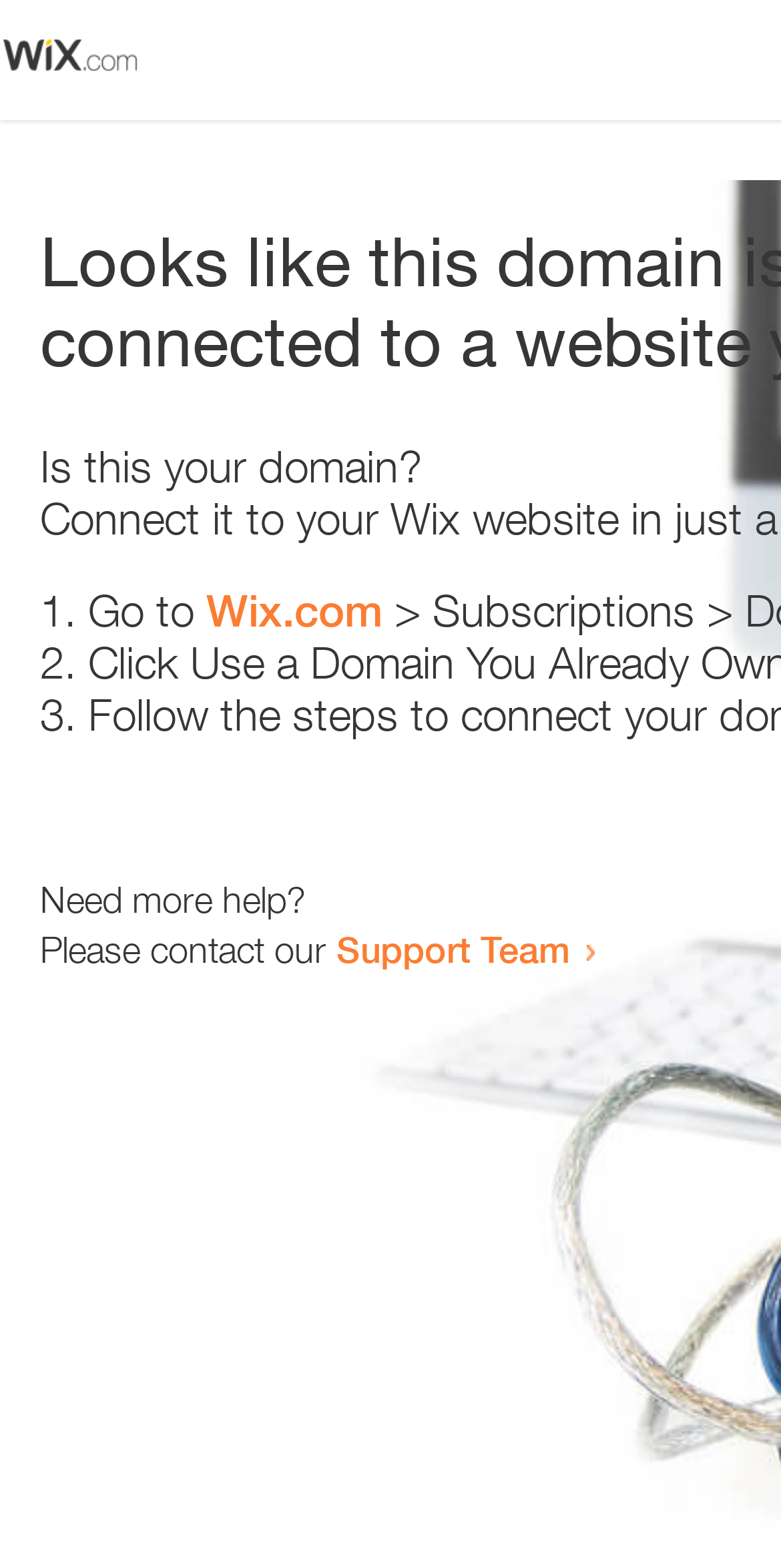What is the domain being referred to?
Could you answer the question in a detailed manner, providing as much information as possible?

The webpage contains a link with the text 'Wix.com', which suggests that the domain being referred to is Wix.com.